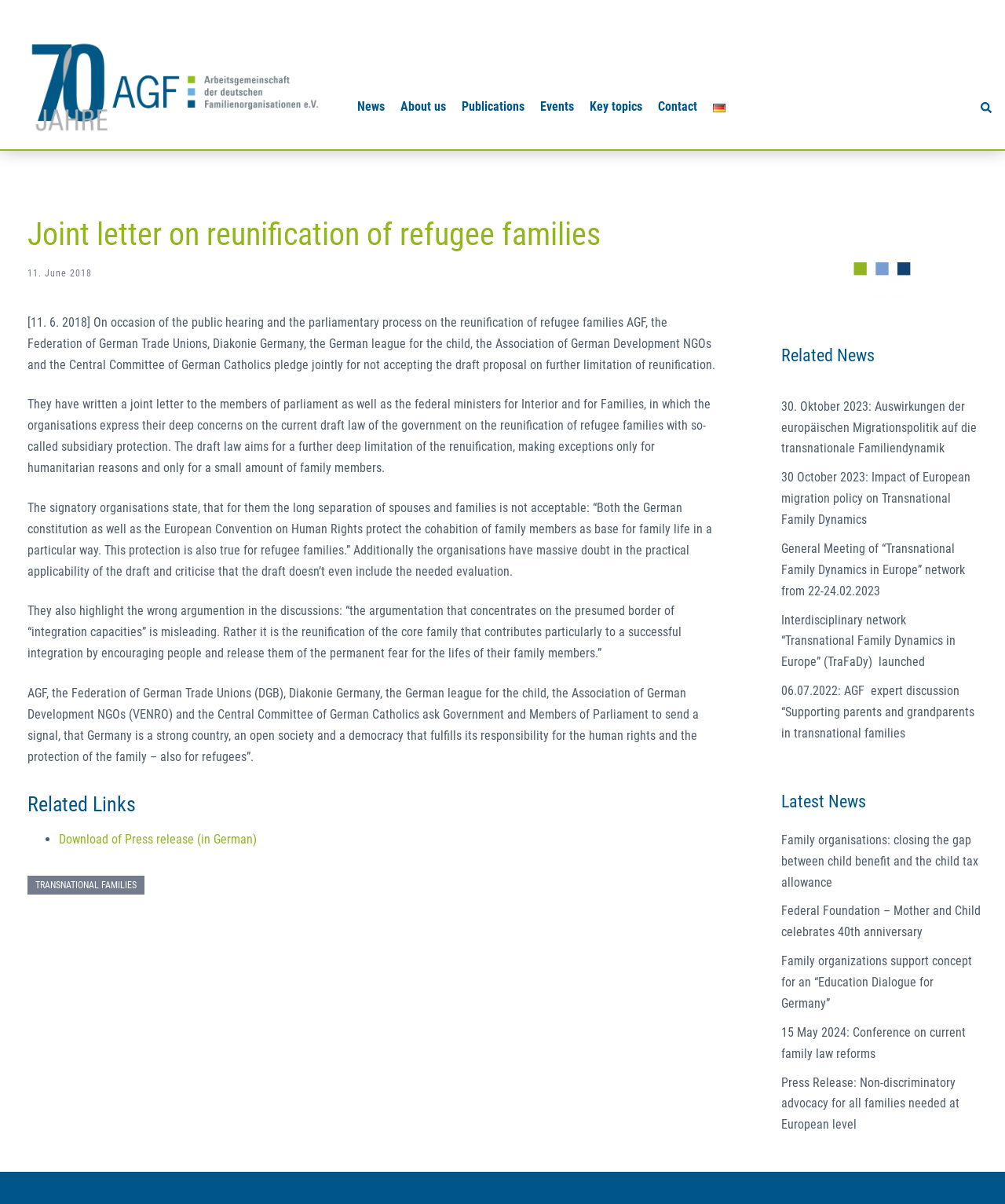Please give a one-word or short phrase response to the following question: 
What is the name of the network mentioned in the 'Related News' section?

Transnational Family Dynamics in Europe